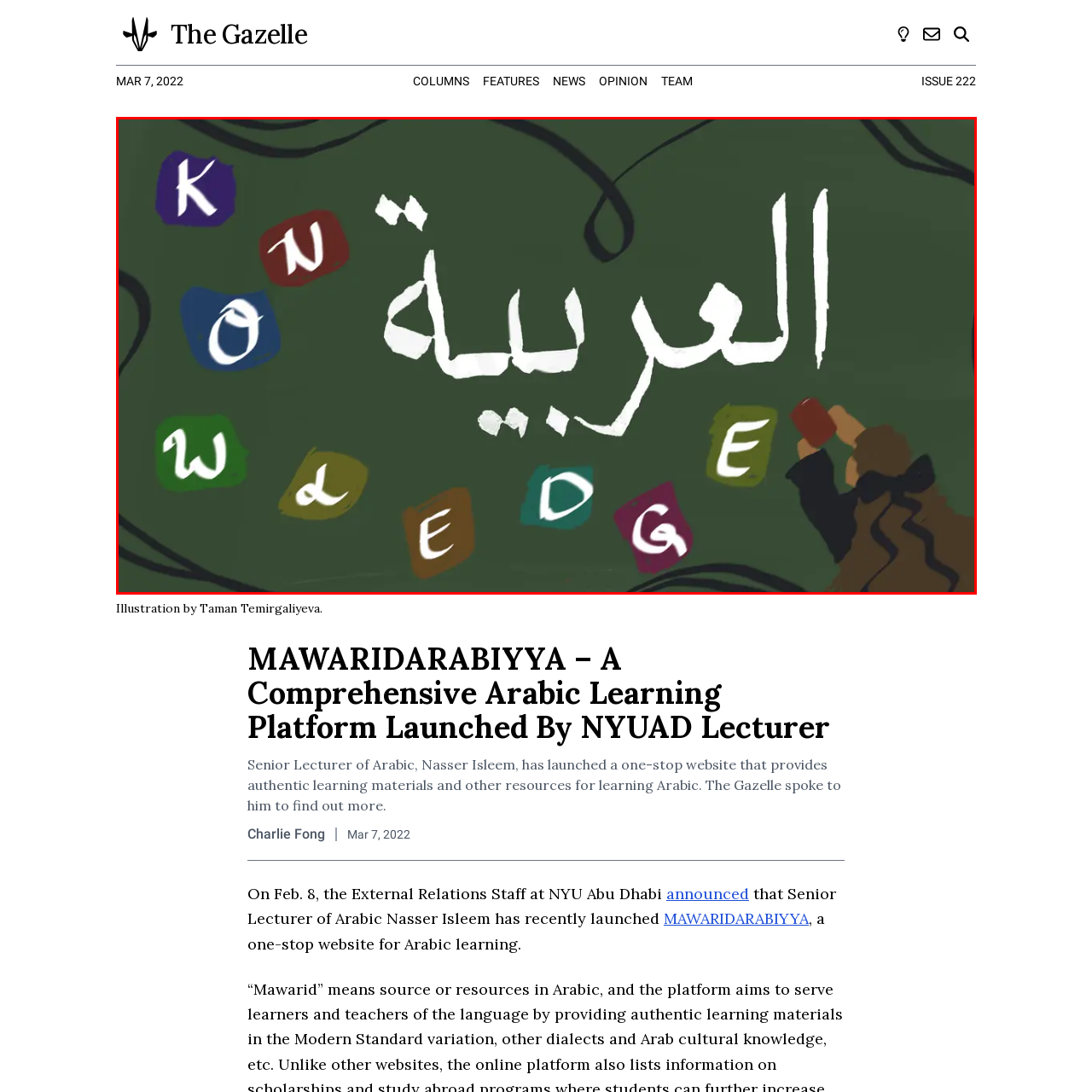Create an extensive description for the image inside the red frame.

The image features a vibrant and illustrative representation of learning Arabic, positioned against a dark green chalkboard background. Central to the artwork is the word "العربية" (Arabic), depicted in bold, stylized white letters that stand out prominently. Surrounding this central focus are colorful, playful letters spelling out the English word "KNOWLEDGE," with a mix of uppercase and lowercase characters, each enclosed in a variety of colored shapes (e.g., purple, red, blue, green, and brown). 

A hand, likely that of a teacher or student, is seen applying red chalk to the board, suggesting an interactive learning environment. This engaging design not only emphasizes the theme of Arabic language learning but also conveys a sense of creativity and enthusiasm in education, encapsulating the essence of the platform "MAWARIDARABIYYA."